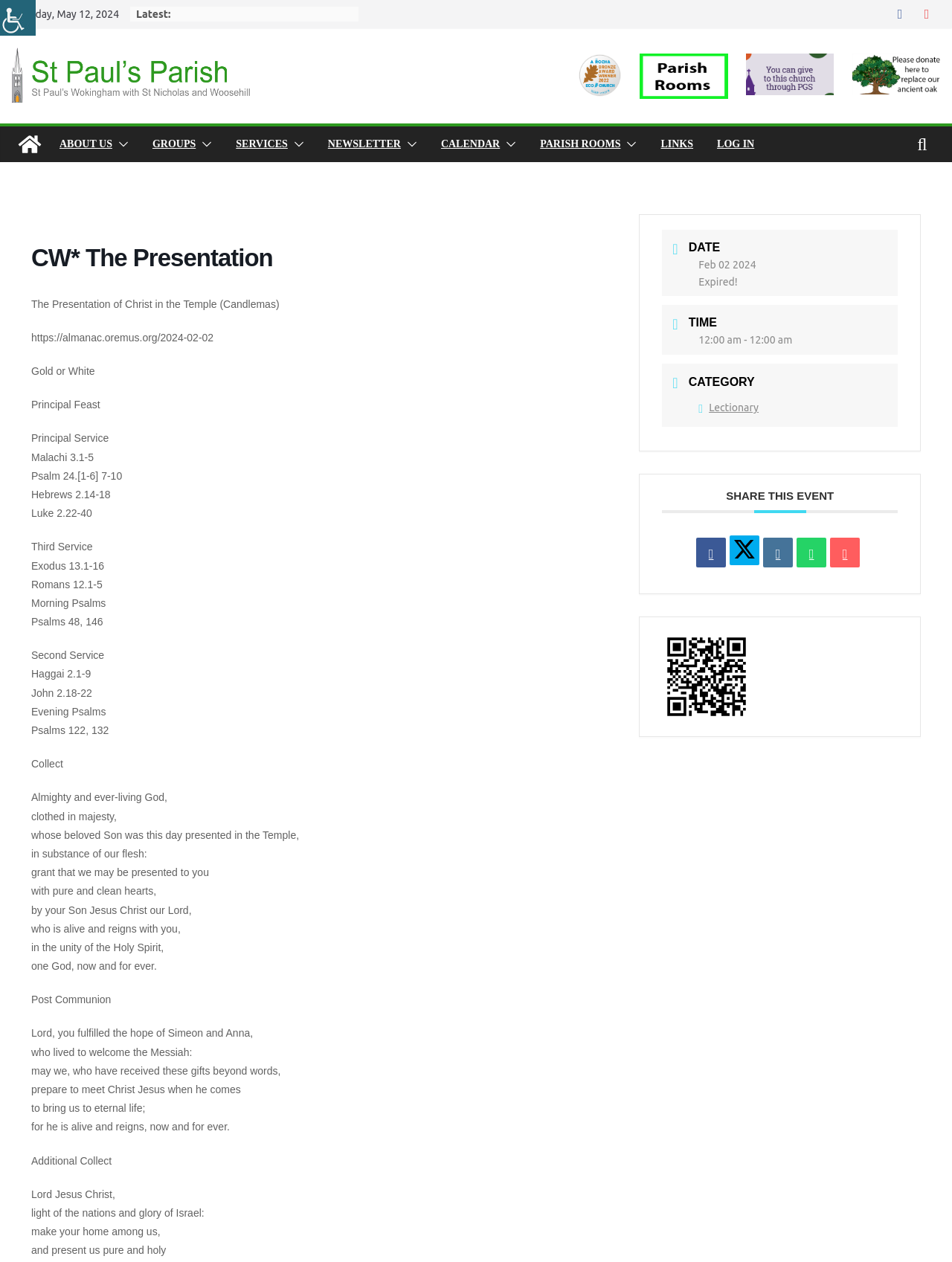Please determine the bounding box coordinates for the element that should be clicked to follow these instructions: "Click the 'CALENDAR' link".

[0.463, 0.106, 0.525, 0.123]